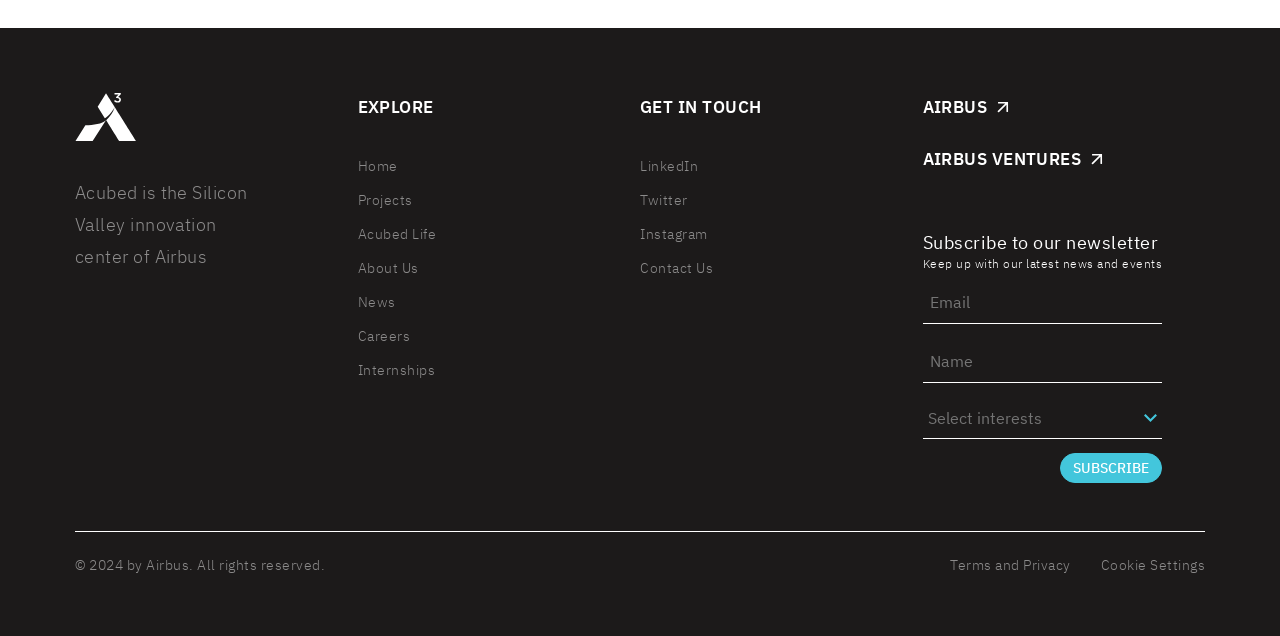Provide your answer in a single word or phrase: 
What is the purpose of the textbox with the label 'Email'?

To subscribe to the newsletter